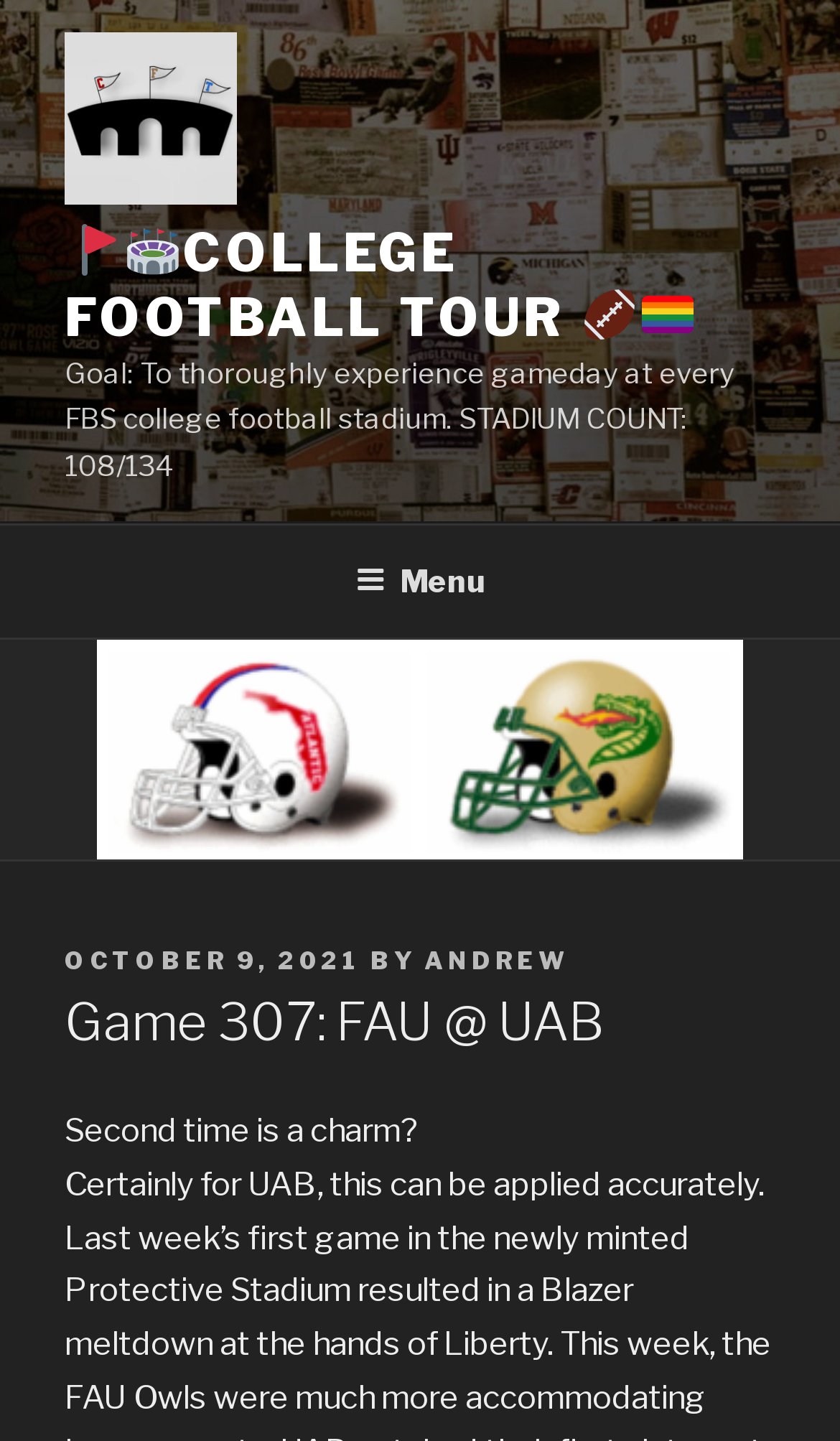Please provide a comprehensive answer to the question below using the information from the image: What is the author of the post?

I found the author of the post by looking at the link element that says 'ANDREW' which is located below the 'BY' static text element.